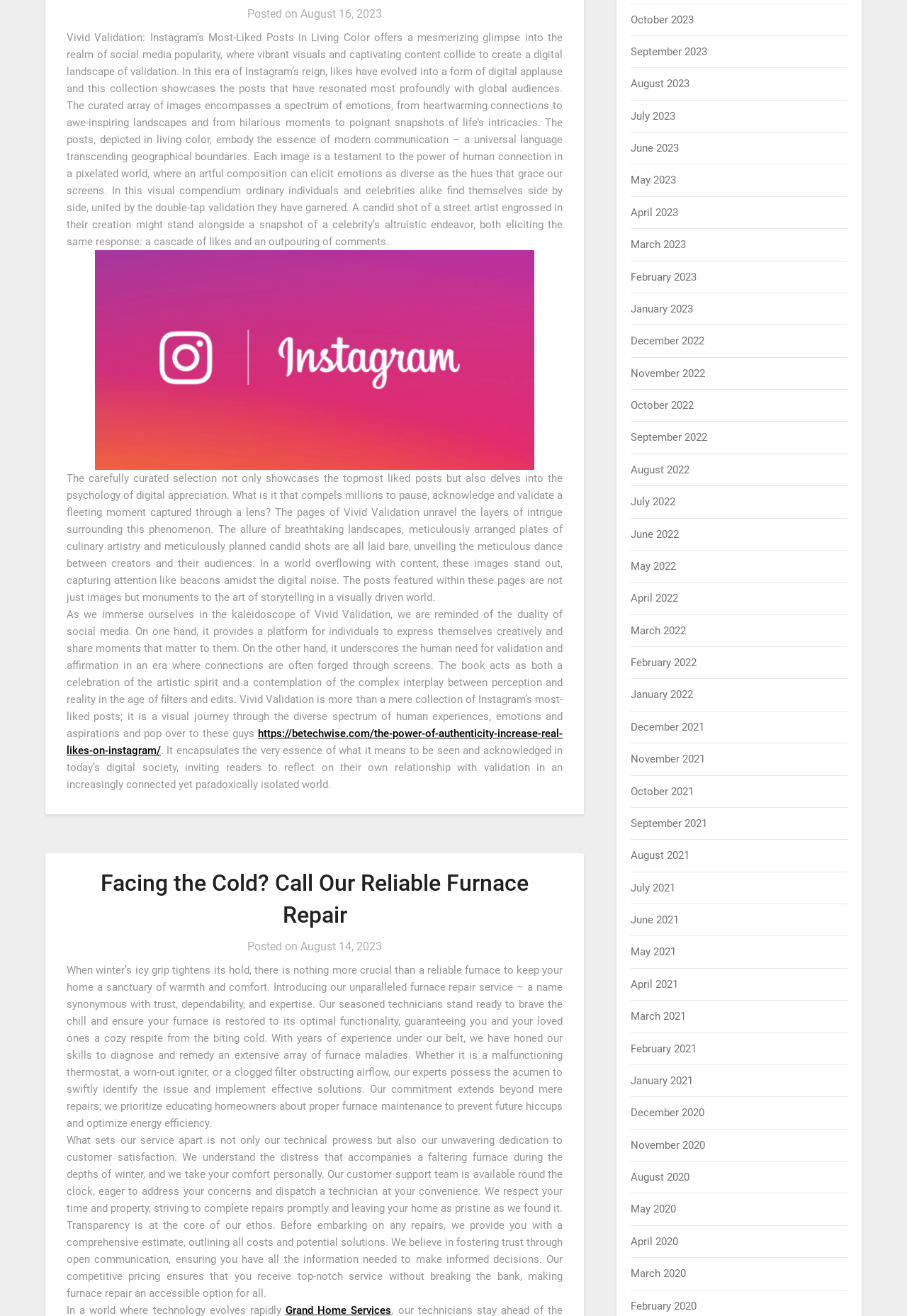What is the theme of the image described in the first article?
Using the image, give a concise answer in the form of a single word or short phrase.

Vibrant visuals and captivating content